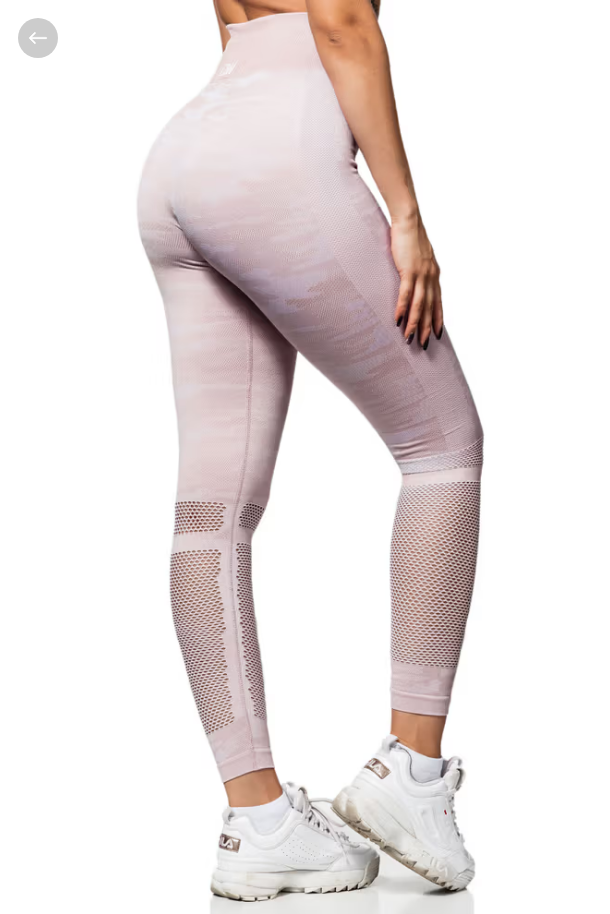Thoroughly describe everything you see in the image.

The image features a model showcasing the Seamless Tights Camo in Dusty Pink, a stylish and functional option for activewear. The tights are designed with a seamless construction that enhances comfort and flexibility, ideal for workouts or casual wear. This particular style includes mesh paneling that promotes breathability and adds a contemporary flair. The model is styled with white athletic sneakers, providing a sporty look. The blend of light pink tones with a subtle camouflage pattern offers a chic aesthetic, making these tights a versatile addition to any fitness wardrobe.